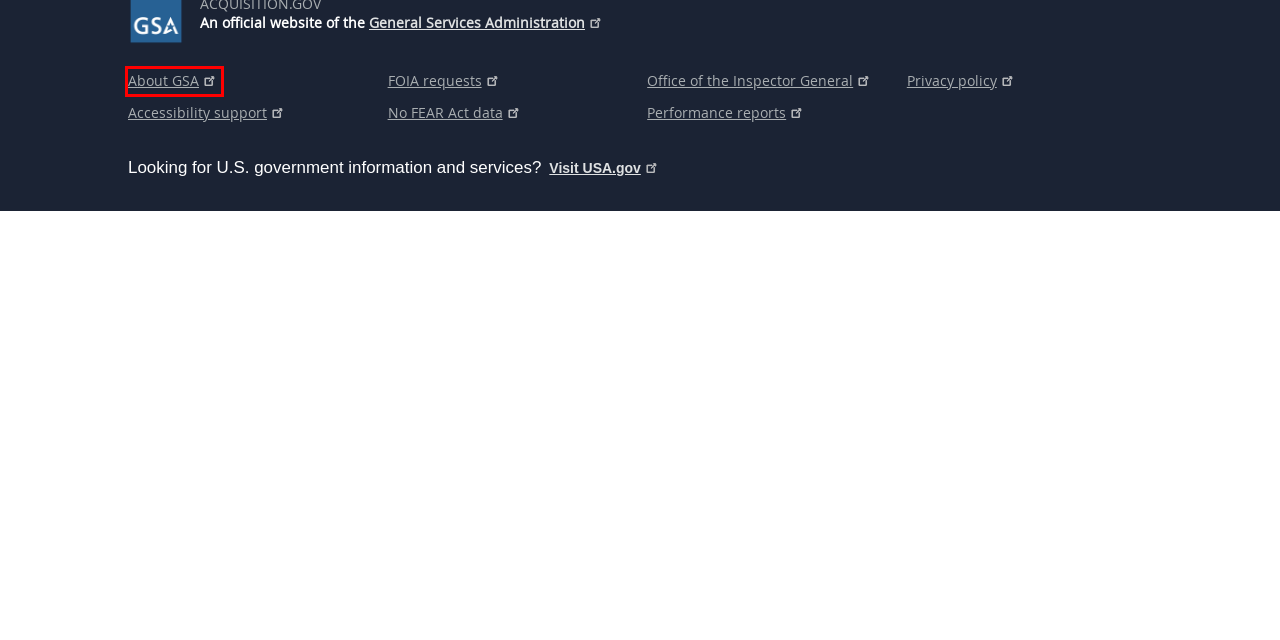You have a screenshot of a webpage with a red bounding box around an element. Identify the webpage description that best fits the new page that appears after clicking the selected element in the red bounding box. Here are the candidates:
A. Notification and Federal Employee Antidiscrimination and Retaliation Act of 2002 | GSA
B. Freedom of Information Act (FOIA) | GSA
C. GSA Office of Inspector General |
D. About us | GSA
E. Budget and Performance | GSA
F. Website policies | GSA
G. Making government services easier to find | USAGov
H. Home | GSA

D